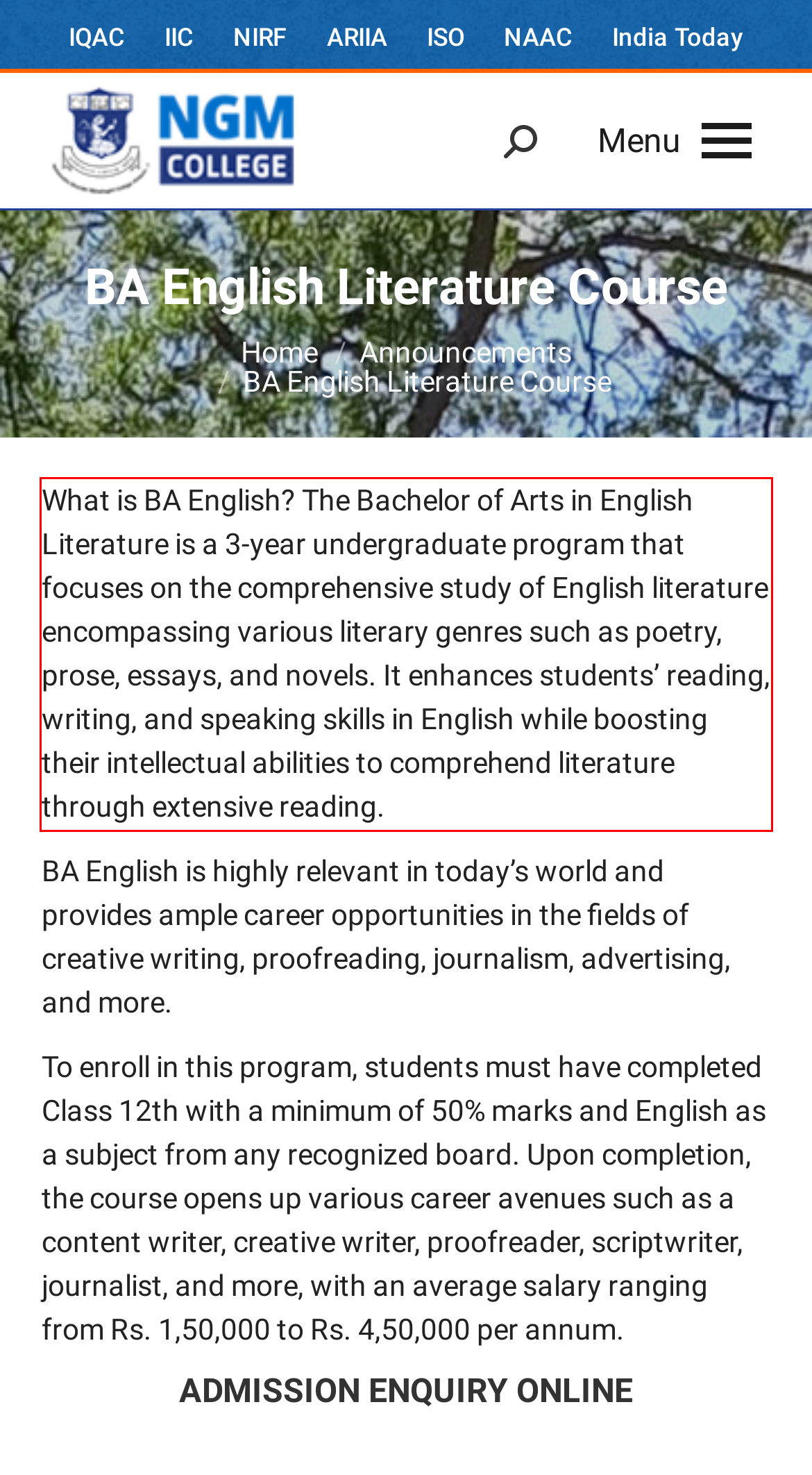Using the provided webpage screenshot, identify and read the text within the red rectangle bounding box.

What is BA English? The Bachelor of Arts in English Literature is a 3-year undergraduate program that focuses on the comprehensive study of English literature encompassing various literary genres such as poetry, prose, essays, and novels. It enhances students’ reading, writing, and speaking skills in English while boosting their intellectual abilities to comprehend literature through extensive reading.